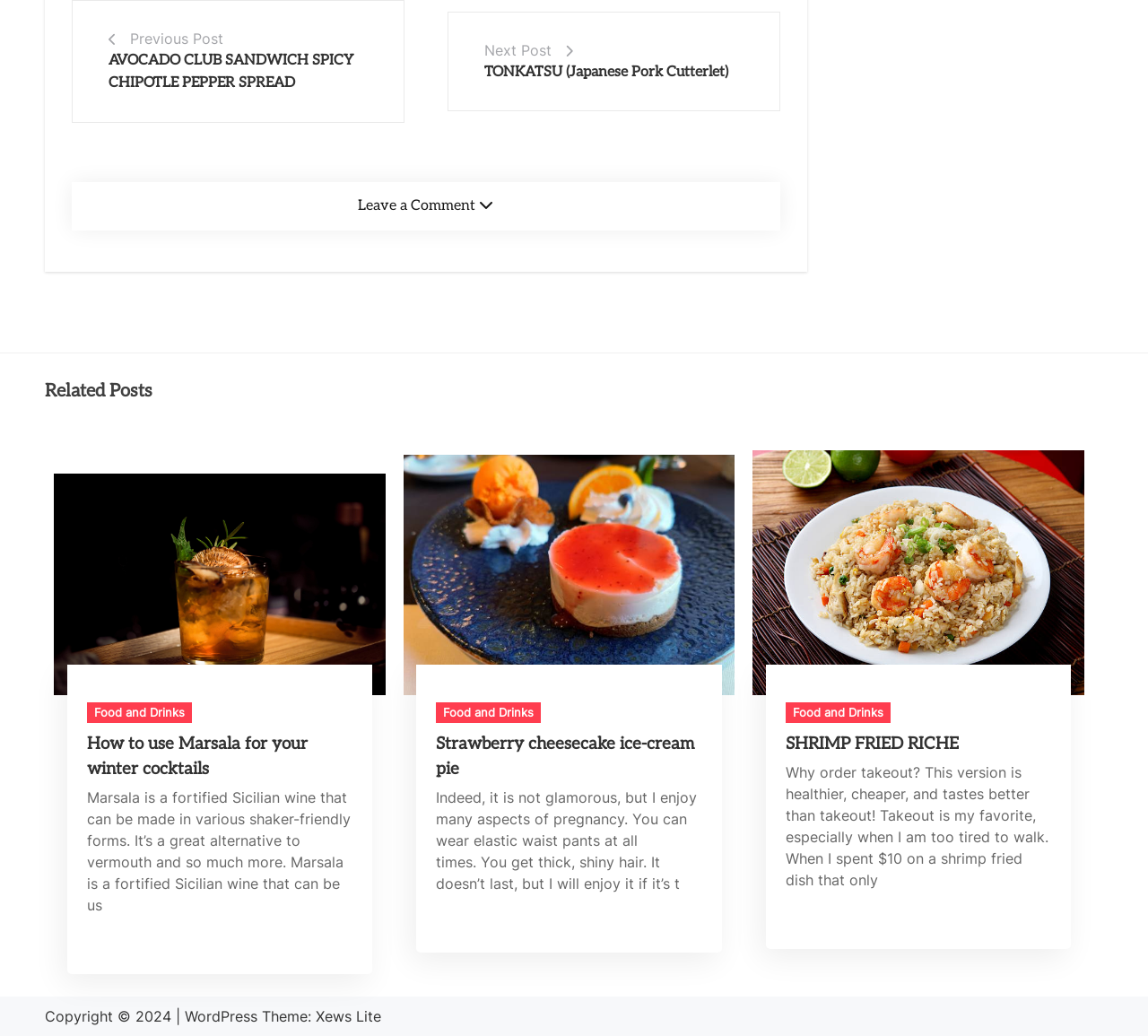Can you find the bounding box coordinates for the element to click on to achieve the instruction: "Click on the 'Food and Drinks' category"?

[0.076, 0.678, 0.167, 0.698]